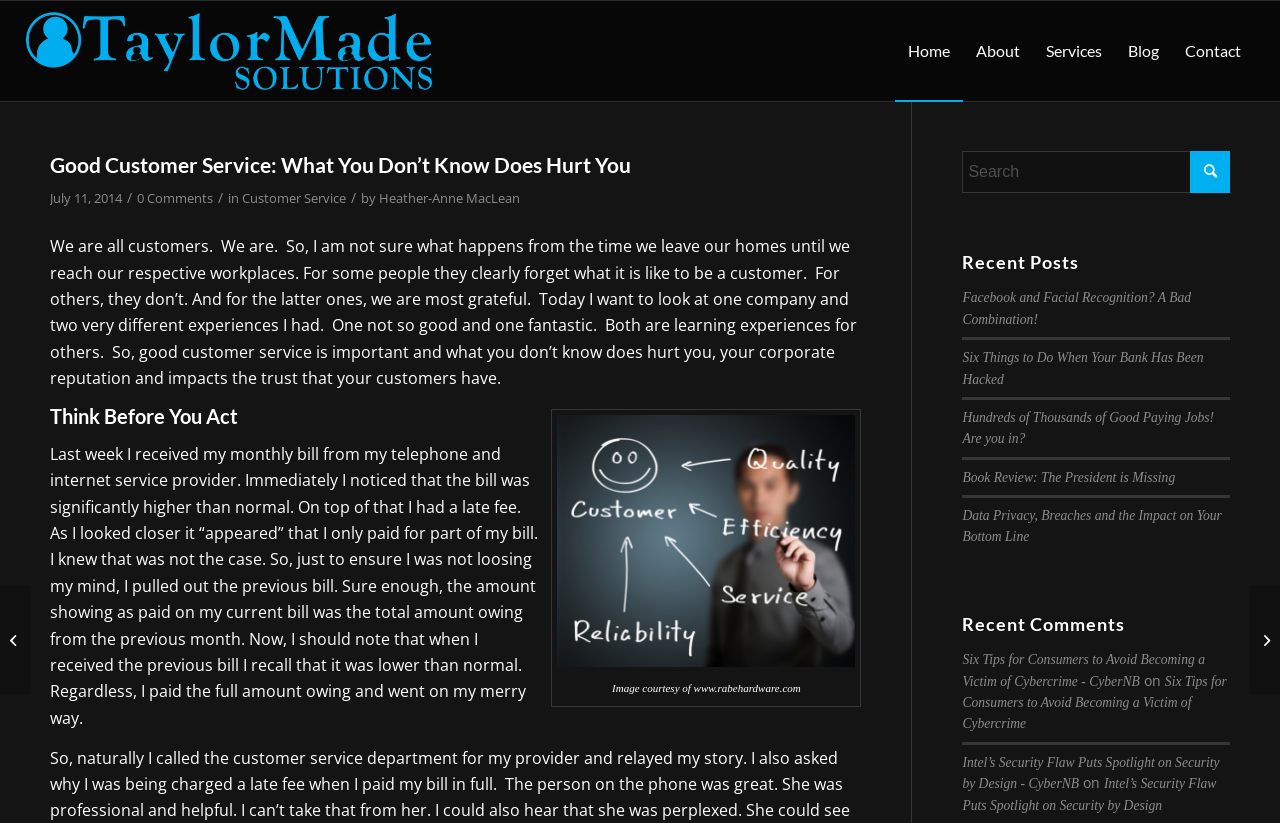Find the bounding box coordinates for the area you need to click to carry out the instruction: "Go to the home page". The coordinates should be four float numbers between 0 and 1, indicated as [left, top, right, bottom].

[0.7, 0.001, 0.753, 0.123]